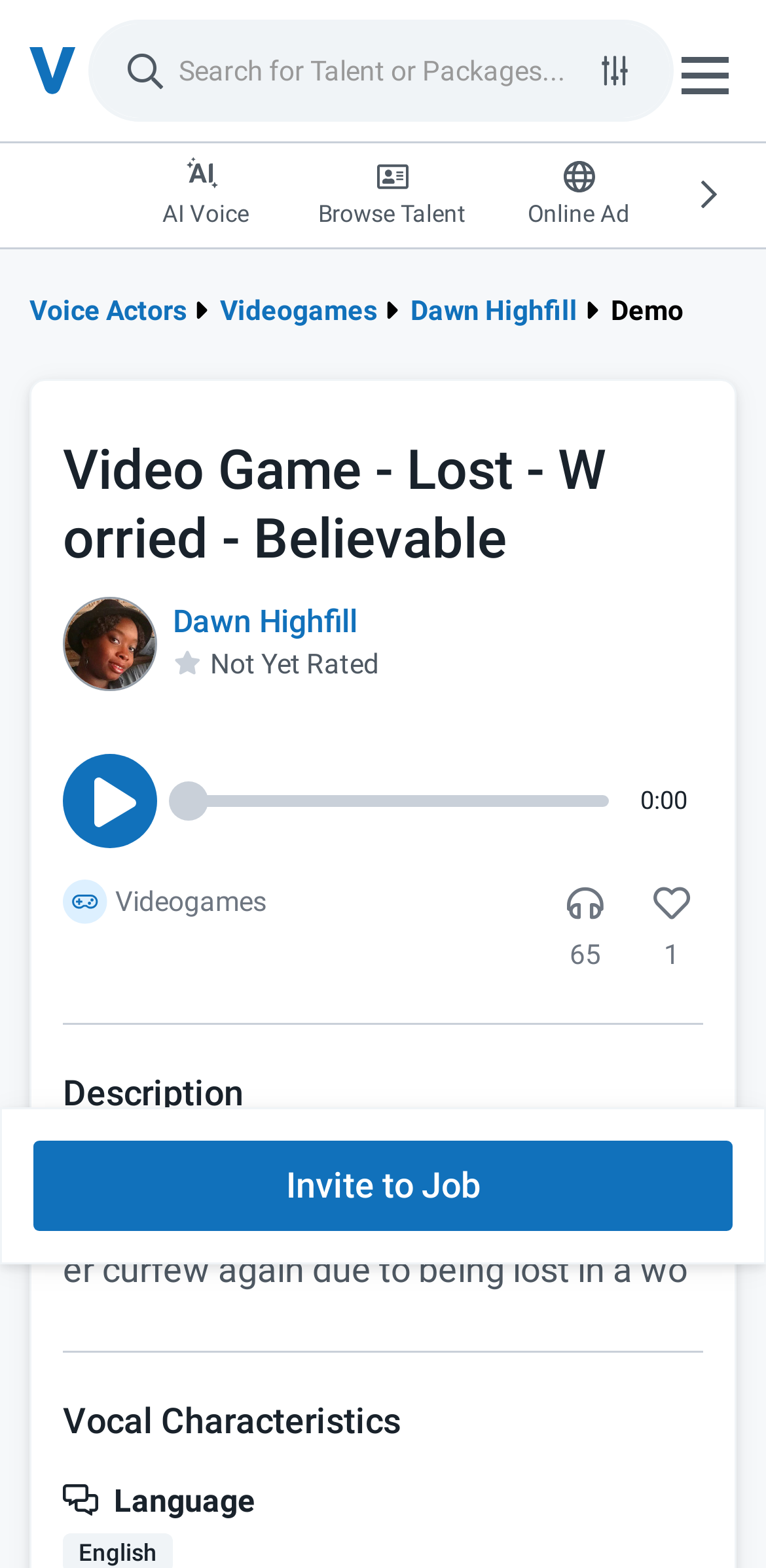Find the bounding box coordinates of the element to click in order to complete the given instruction: "Click on Advanced Search."

[0.756, 0.023, 0.849, 0.068]